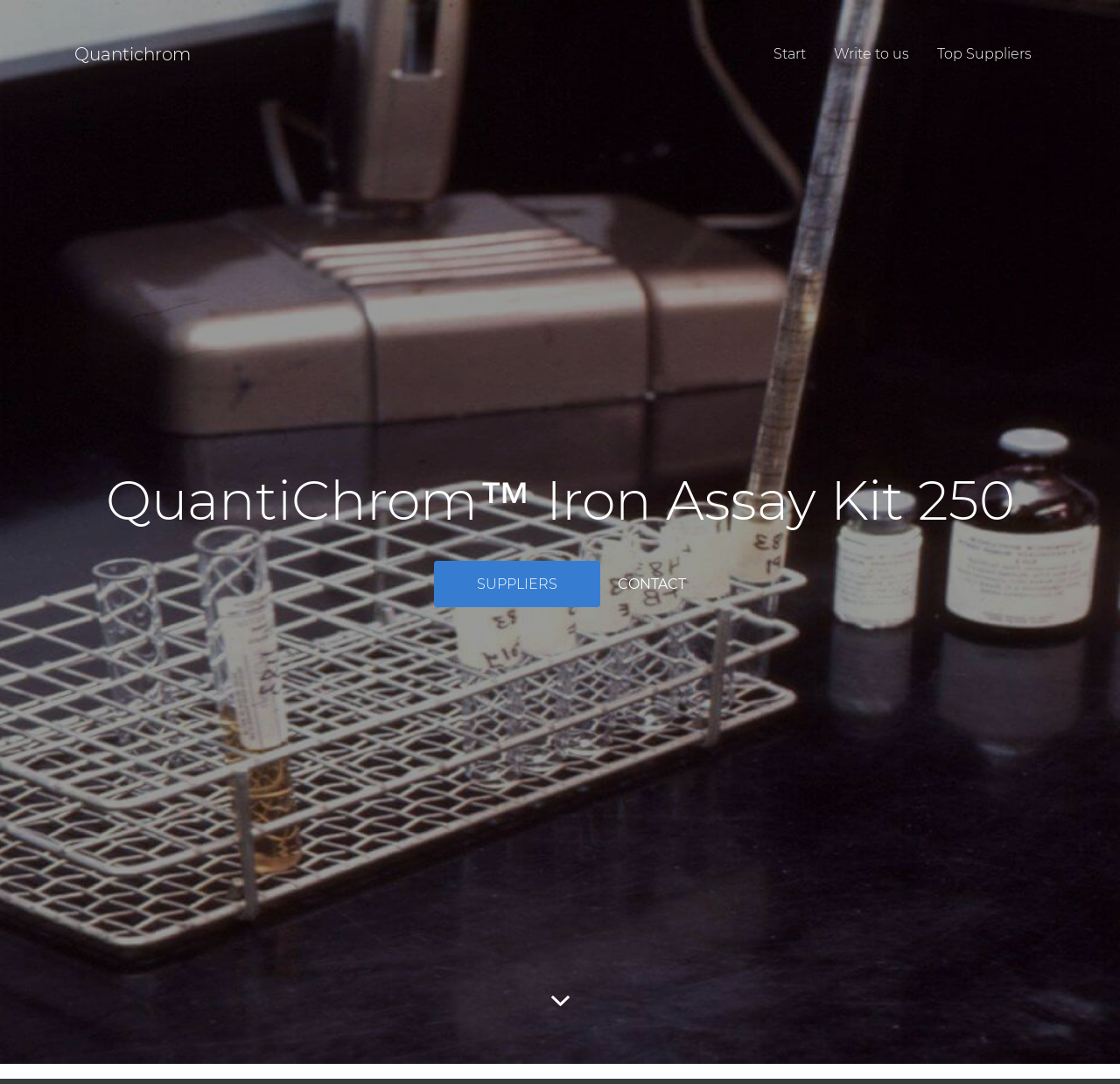Please predict the bounding box coordinates (top-left x, top-left y, bottom-right x, bottom-right y) for the UI element in the screenshot that fits the description: Top Suppliers

[0.824, 0.013, 0.934, 0.088]